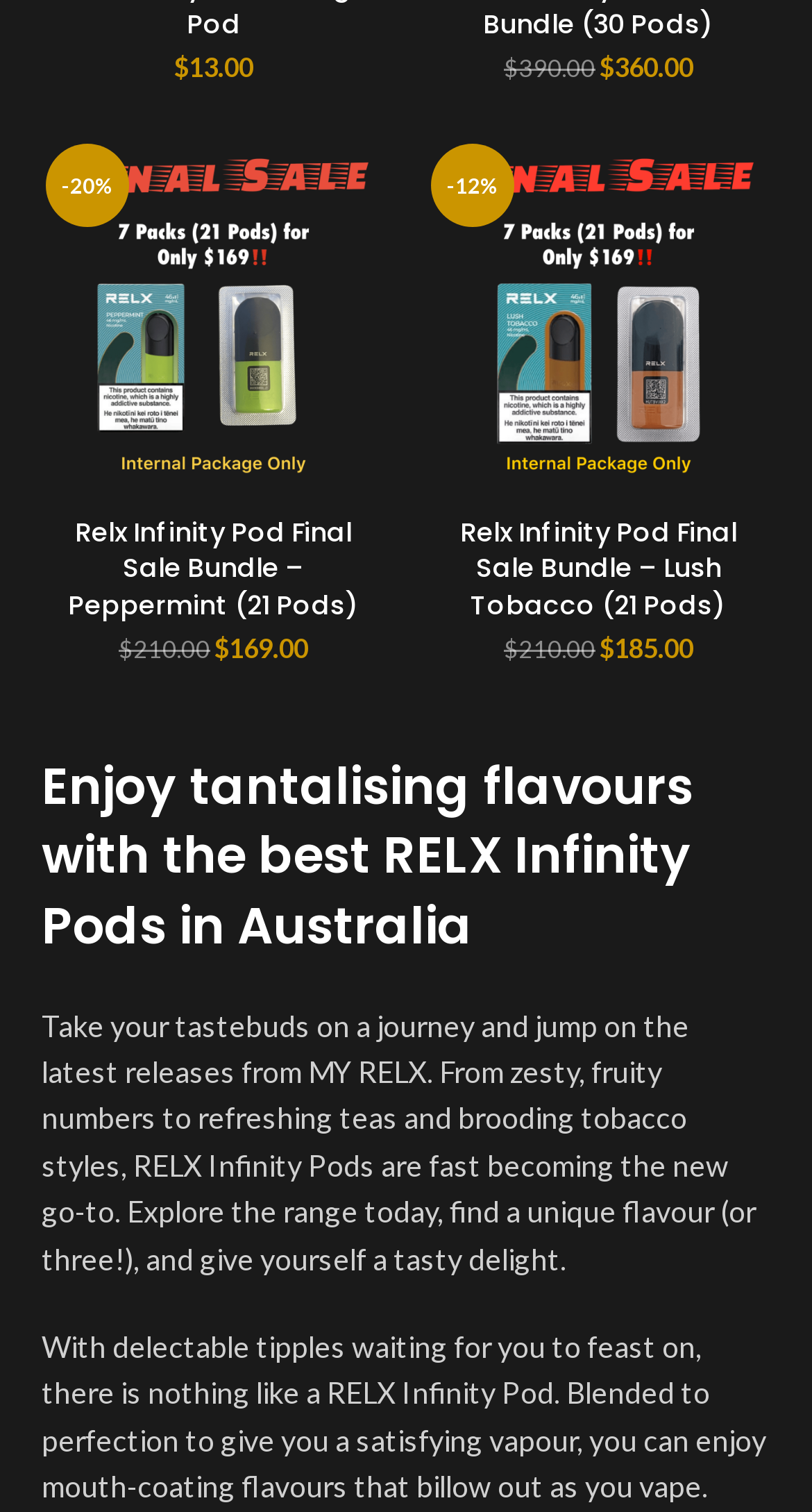Pinpoint the bounding box coordinates of the area that should be clicked to complete the following instruction: "Select options for Relx Infinity Pod". The coordinates must be given as four float numbers between 0 and 1, i.e., [left, top, right, bottom].

[0.154, 0.191, 0.372, 0.244]